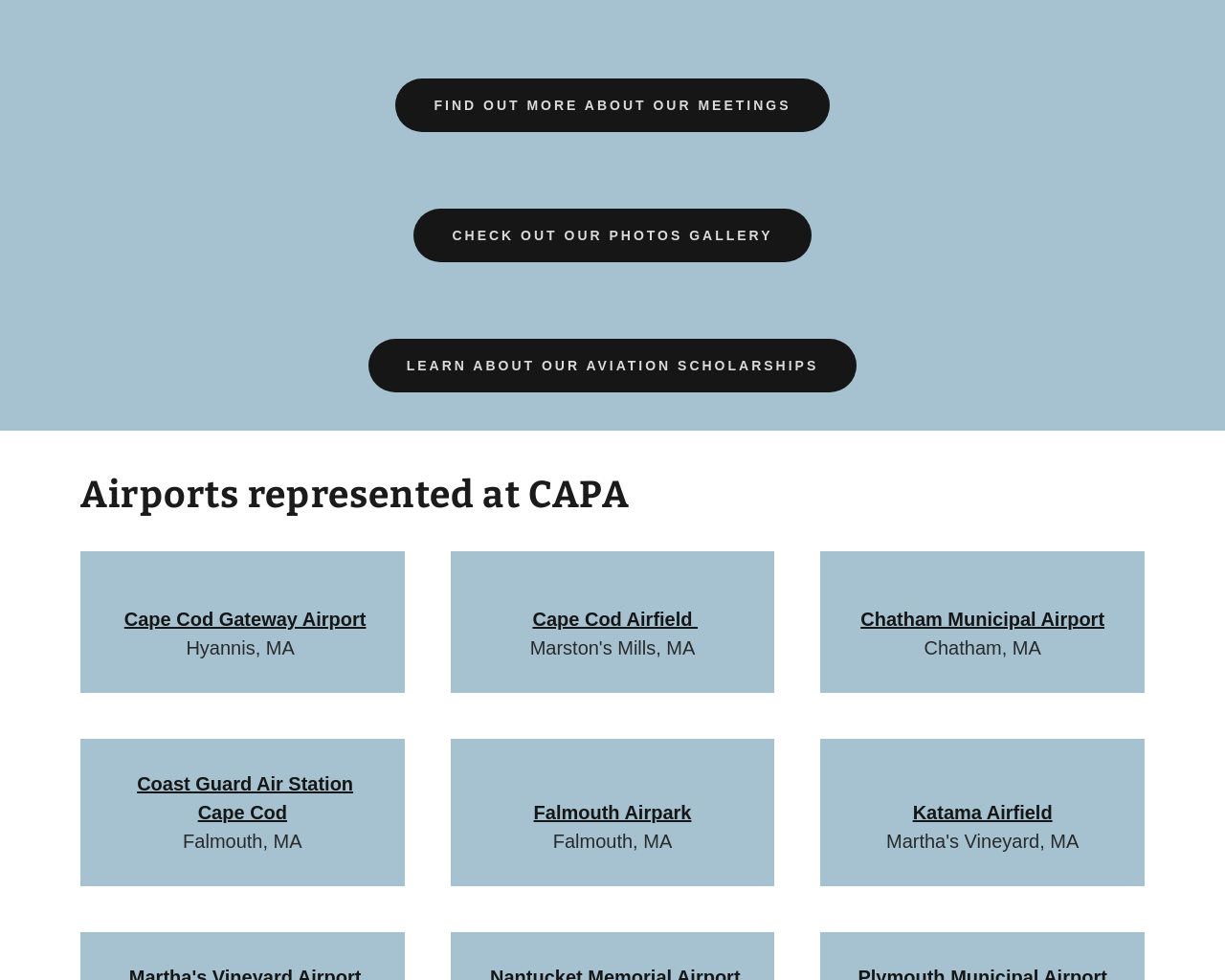Specify the bounding box coordinates of the element's region that should be clicked to achieve the following instruction: "Find out more about meetings". The bounding box coordinates consist of four float numbers between 0 and 1, in the format [left, top, right, bottom].

[0.323, 0.08, 0.677, 0.134]